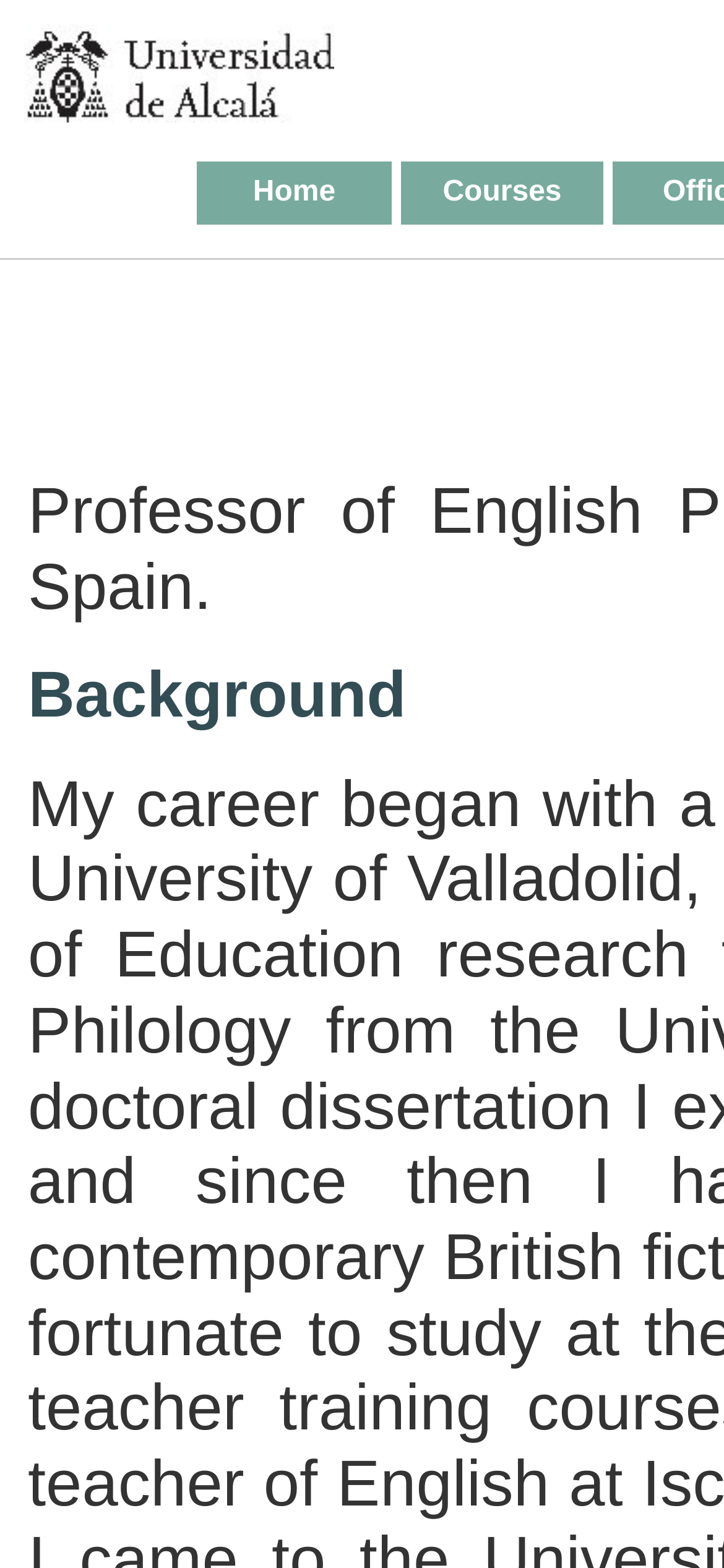Using the information from the screenshot, answer the following question thoroughly:
What is the position of the image on the webpage?

By analyzing the bounding box coordinates of the image element, I found that it is located at [0.033, 0.015, 0.462, 0.078]. This indicates that the image is positioned at the top-left corner of the webpage.